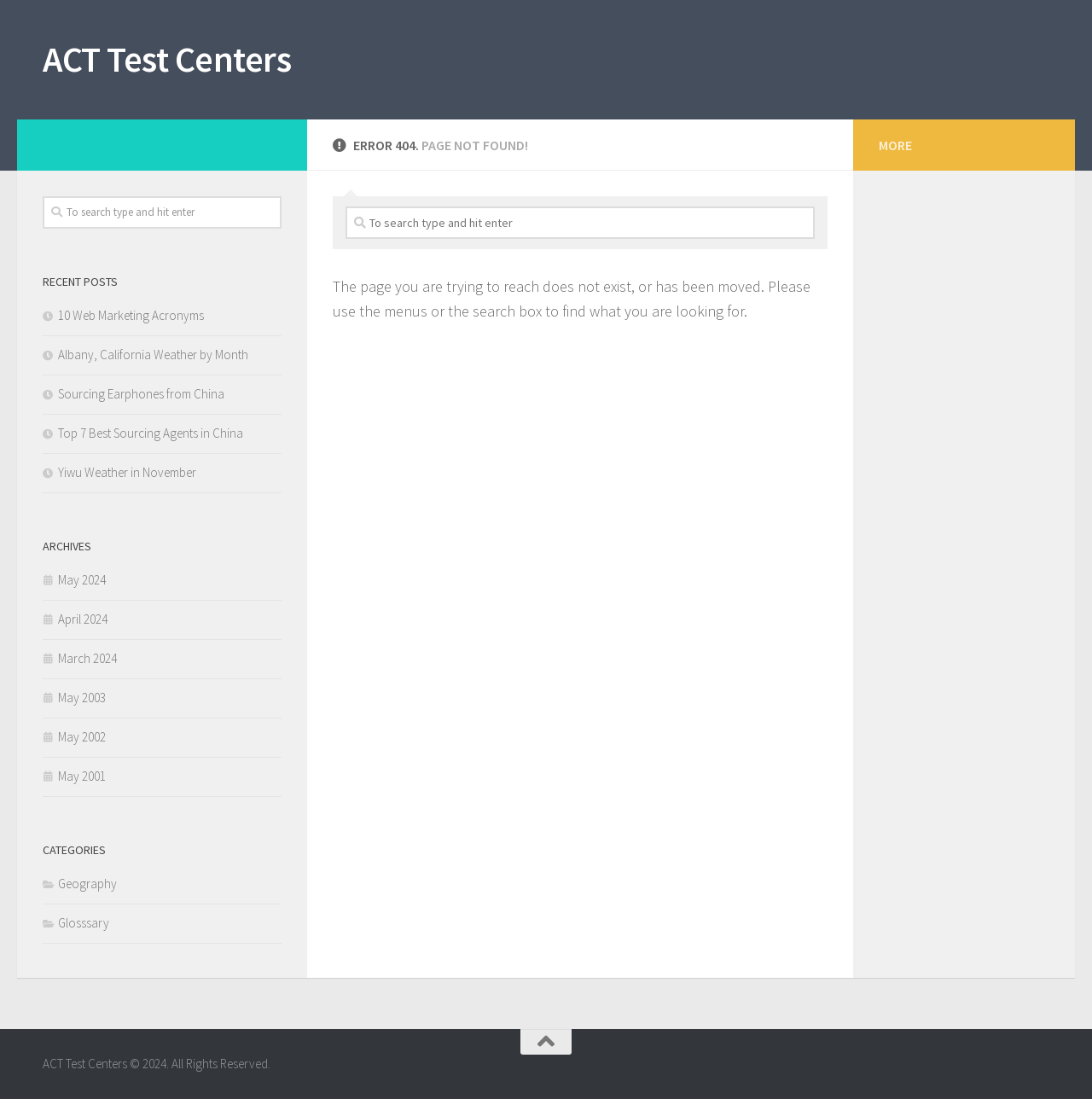Identify the bounding box coordinates of the specific part of the webpage to click to complete this instruction: "Read recent post 10 Web Marketing Acronyms".

[0.039, 0.279, 0.187, 0.294]